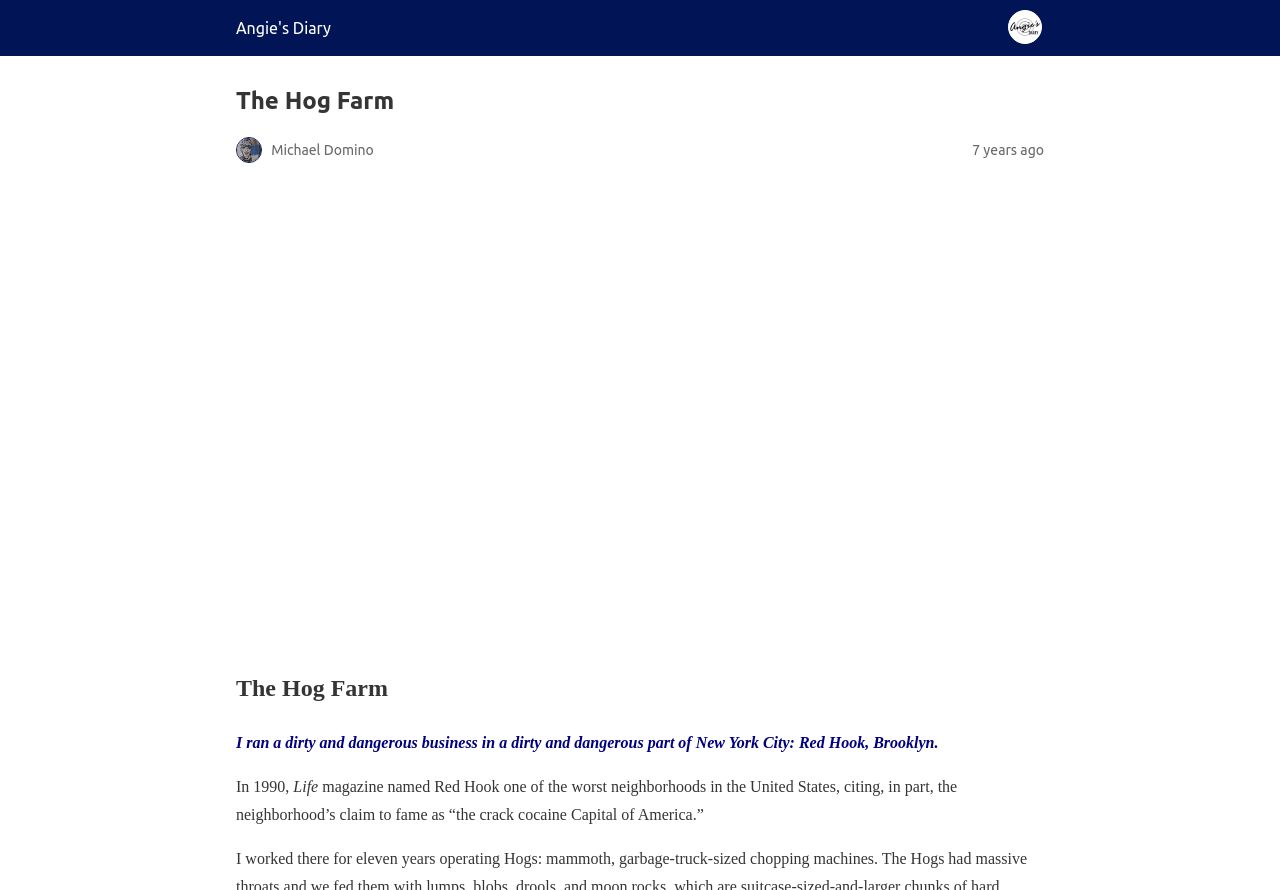Extract the bounding box coordinates of the UI element described: "Sign up for our newsletters!". Provide the coordinates in the format [left, top, right, bottom] with values ranging from 0 to 1.

None